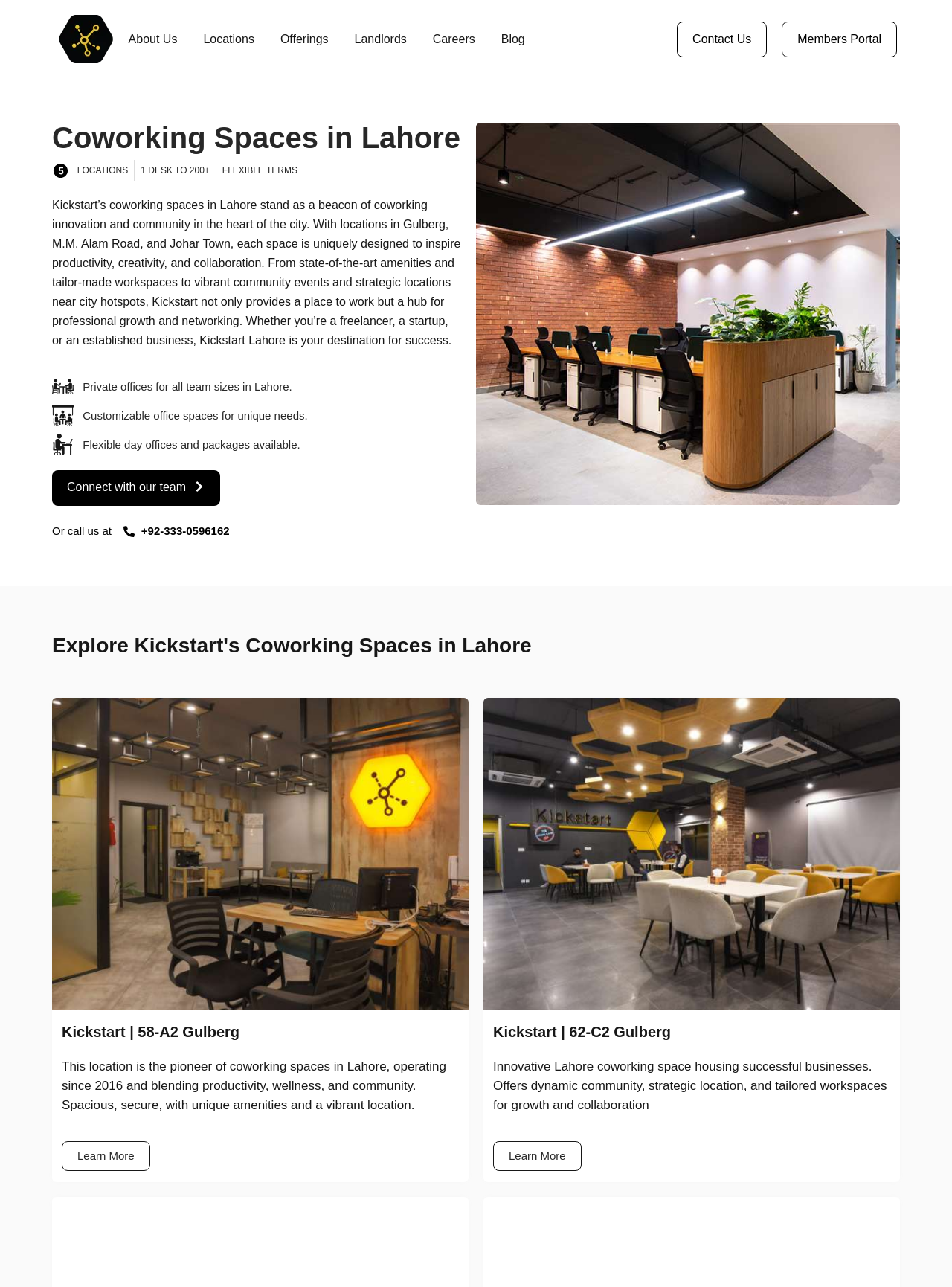What is the range of team sizes for private offices?
Provide a comprehensive and detailed answer to the question.

The static text 'Private offices for all team sizes in Lahore.' suggests that Kickstart offers private offices for teams of all sizes.